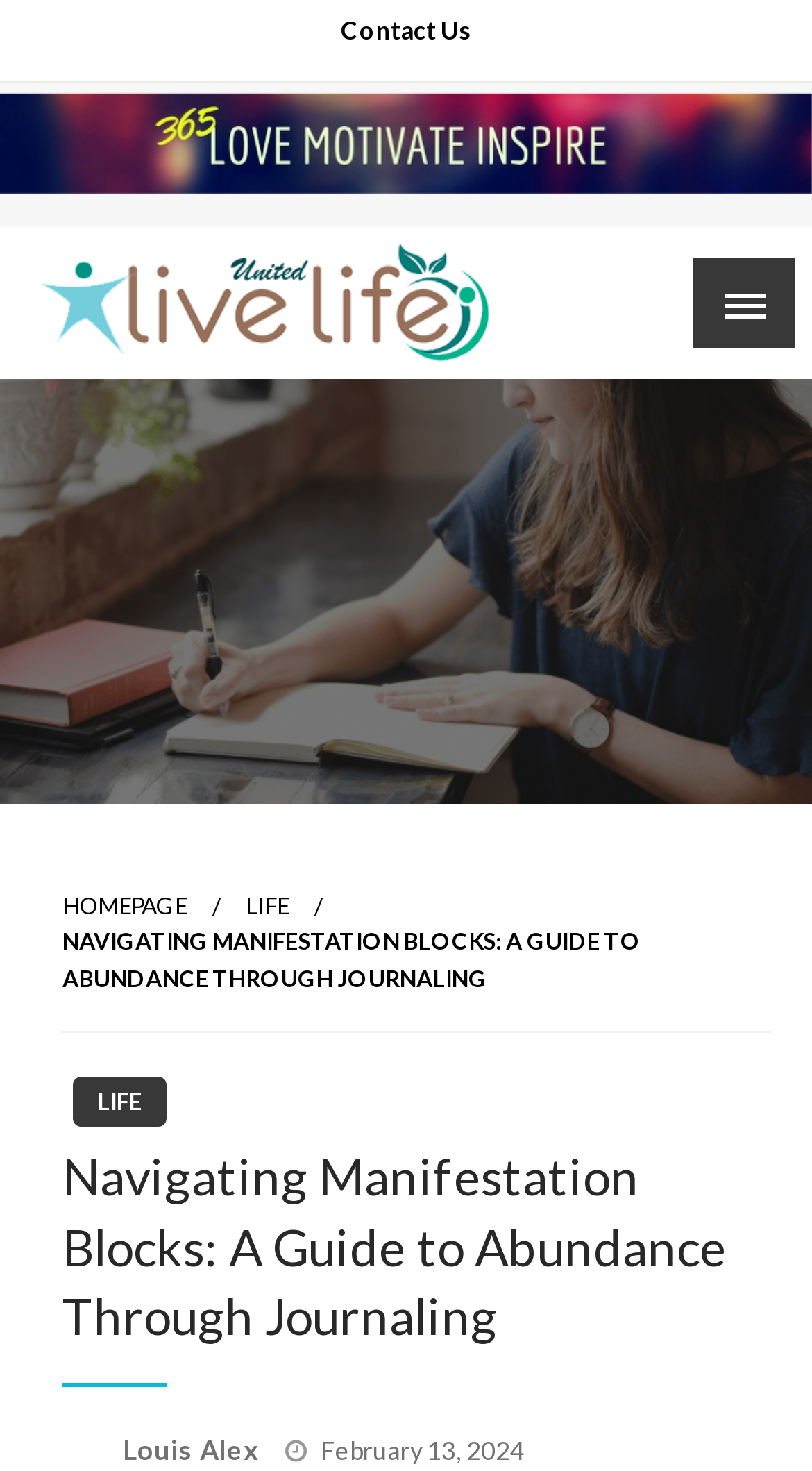Identify the bounding box coordinates of the region that should be clicked to execute the following instruction: "visit homepage".

[0.077, 0.606, 0.231, 0.624]